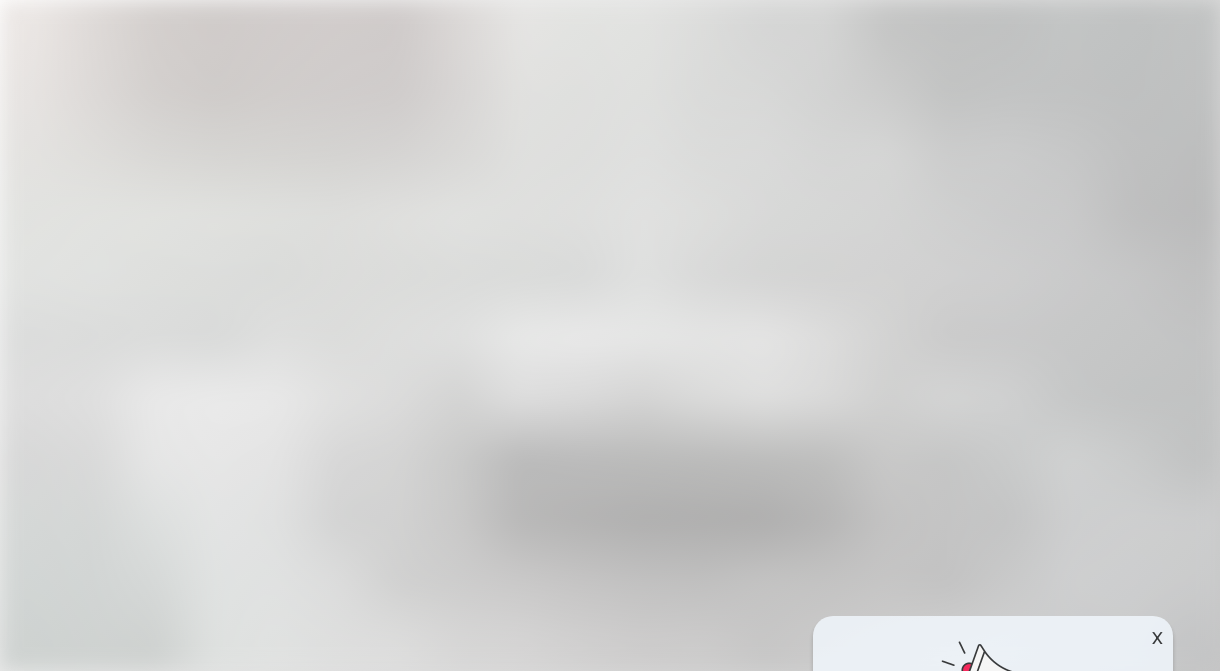What is the Al Attarine Madrasa known for?
Look at the webpage screenshot and answer the question with a detailed explanation.

The caption highlights the stunning Islamic design and intricate tile work of the Al Attarine Madrasa, which is a testament to the rich cultural heritage of the region.